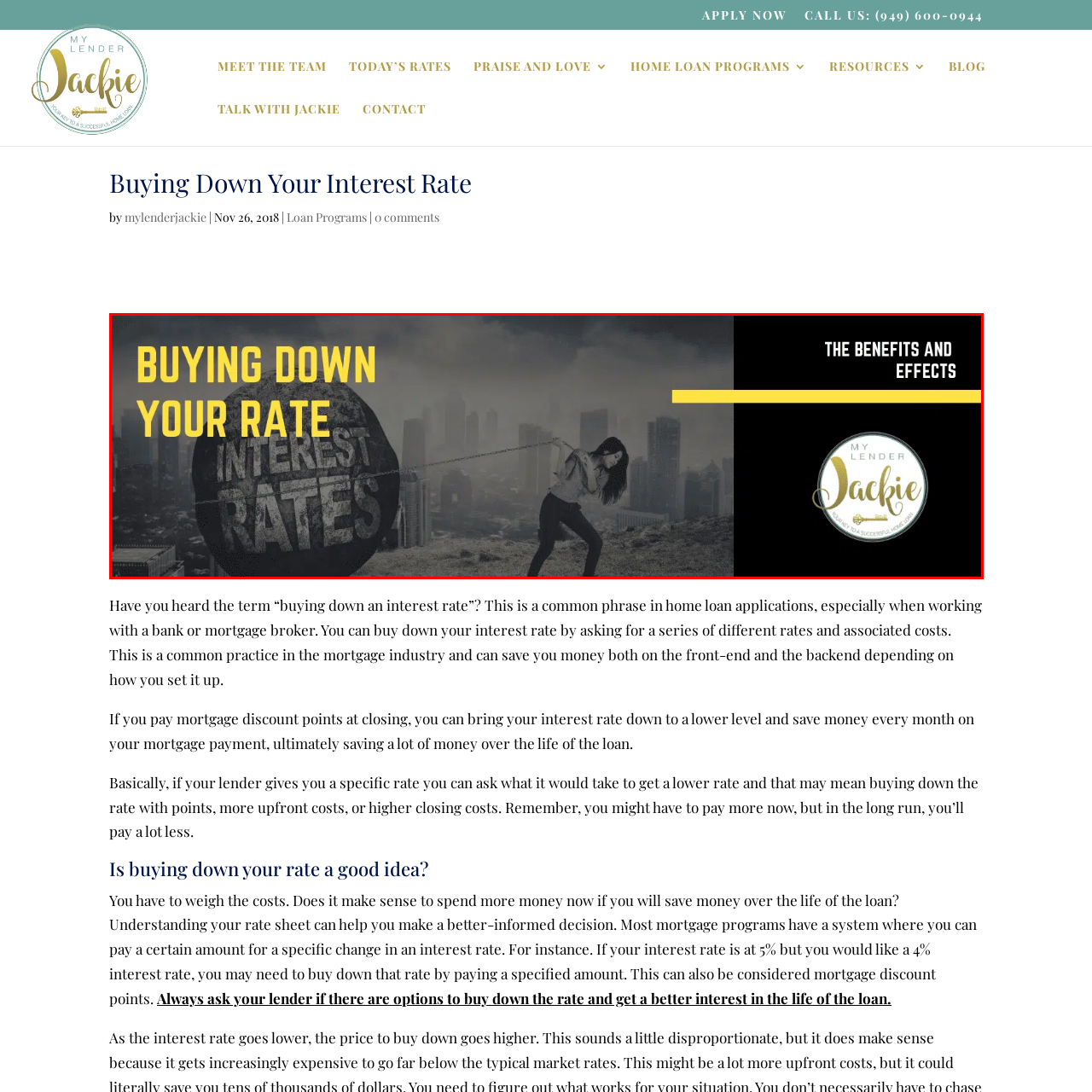Give a detailed account of the scene depicted within the red boundary.

The image titled "Buying Down Your Rate" features a dynamic composition that illustrates the concept of reducing interest rates in the context of home loans. A figure, symbolizing a borrower, is depicted straining to pull a large stone labeled "INTEREST RATES," representing the burden of high interest rates. The background showcases a cityscape, reinforcing the urban context of mortgage lending and its implications.

The bold yellow typography of "BUYING DOWN YOUR RATE" commands attention at the top, emphasizing the primary focus on the financial strategy of purchasing a lower interest rate through upfront costs, often referred to as mortgage discount points. Adjacent to this captivating visual, a rectangular sidebar titled "THE BENEFITS AND EFFECTS" suggests a deeper exploration of the advantages and impacts of this financial approach.

To the right of the image, the logo "My Lender Jackie" enhances the branding, indicating that this concept is presented in a personalized manner by a lending professional. The overall design is intended to inform potential borrowers about the potential cost benefits associated with this mortgage strategy, encouraging them to consider their options for achieving a more favorable interest rate.